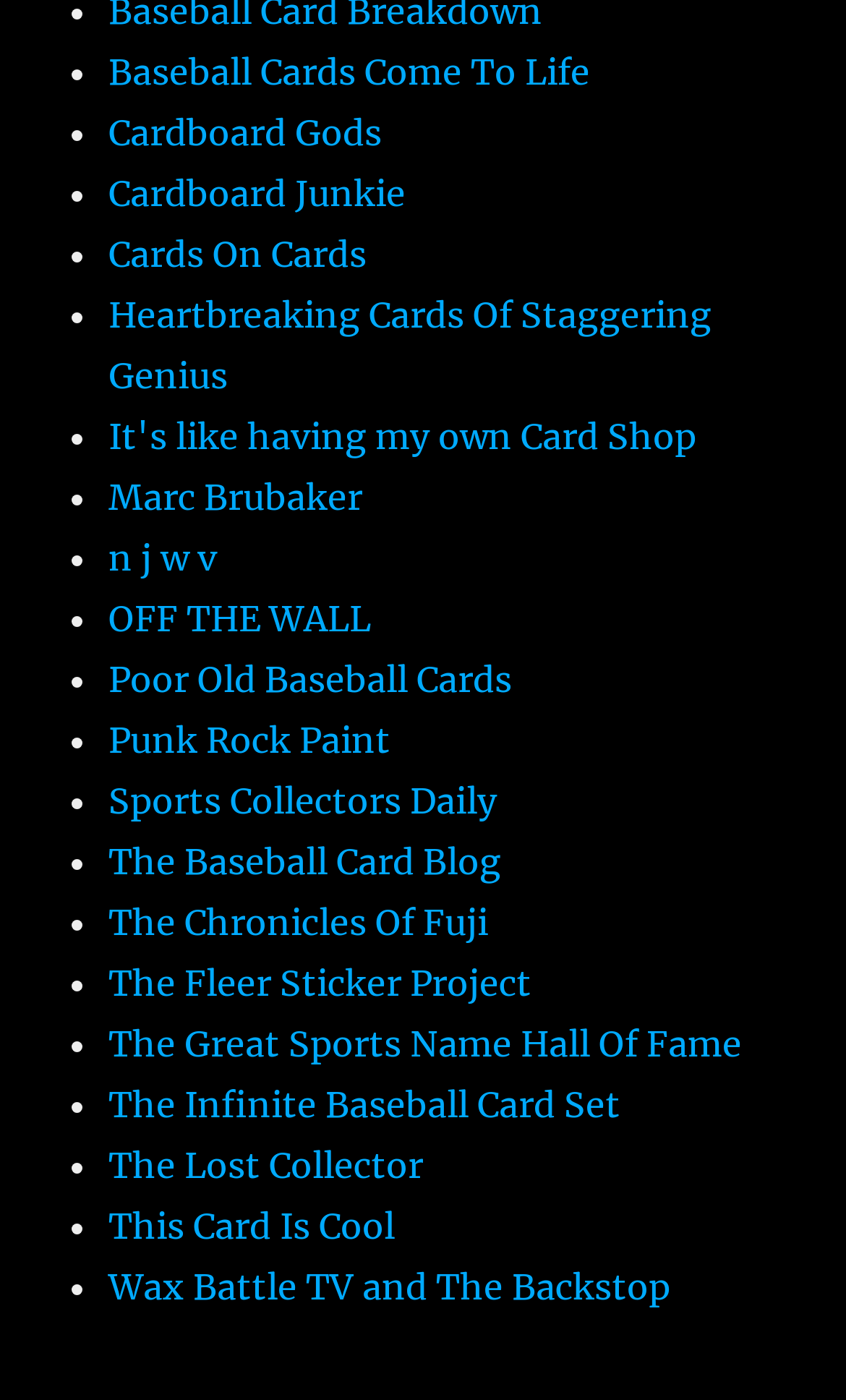Please answer the following question using a single word or phrase: 
How many links are on the webpage?

30